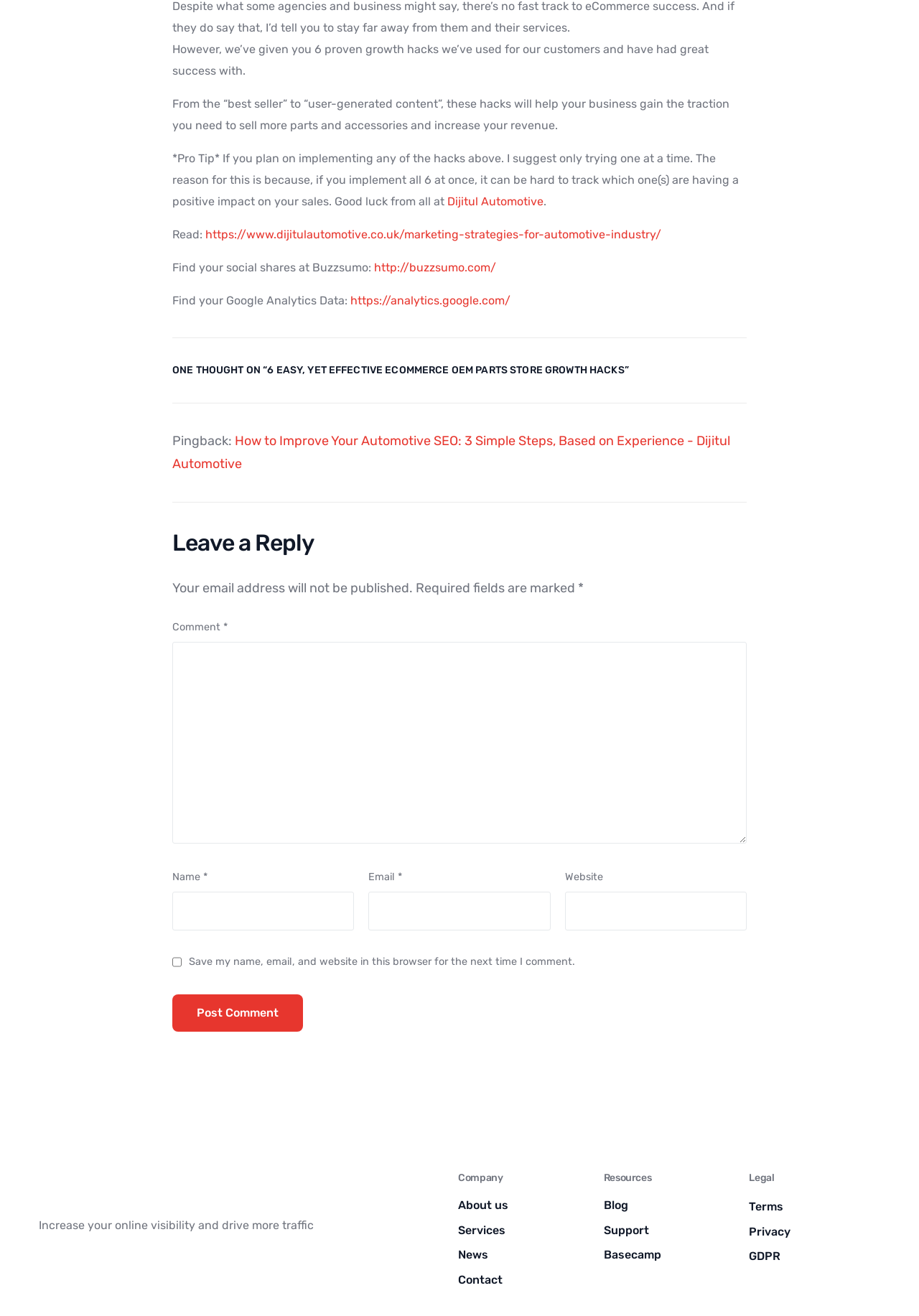Please locate the bounding box coordinates of the element that needs to be clicked to achieve the following instruction: "Read the article about marketing strategies for the automotive industry". The coordinates should be four float numbers between 0 and 1, i.e., [left, top, right, bottom].

[0.223, 0.173, 0.72, 0.183]